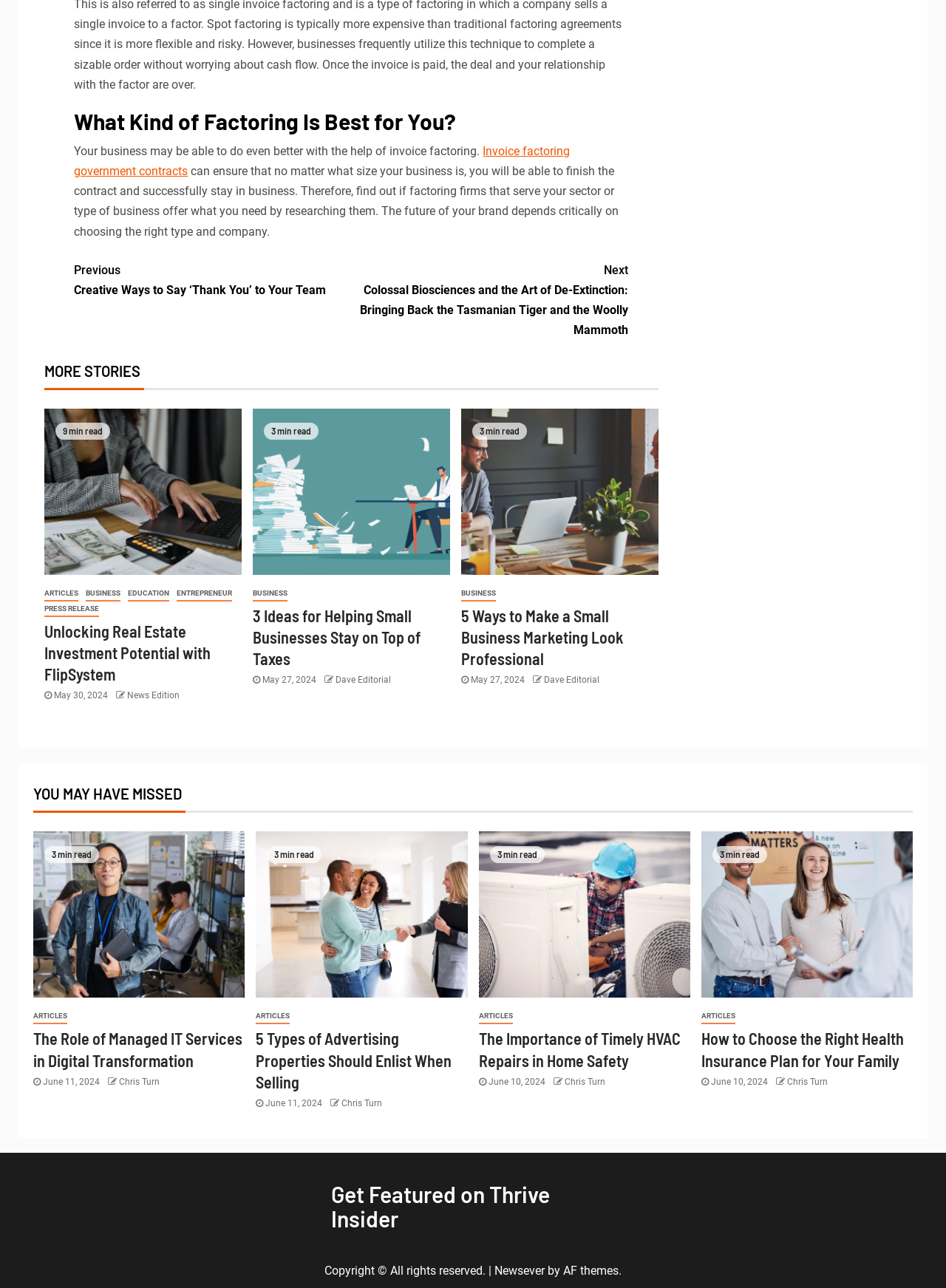Determine the bounding box coordinates of the region I should click to achieve the following instruction: "Get featured on Thrive Insider". Ensure the bounding box coordinates are four float numbers between 0 and 1, i.e., [left, top, right, bottom].

[0.35, 0.918, 0.65, 0.956]